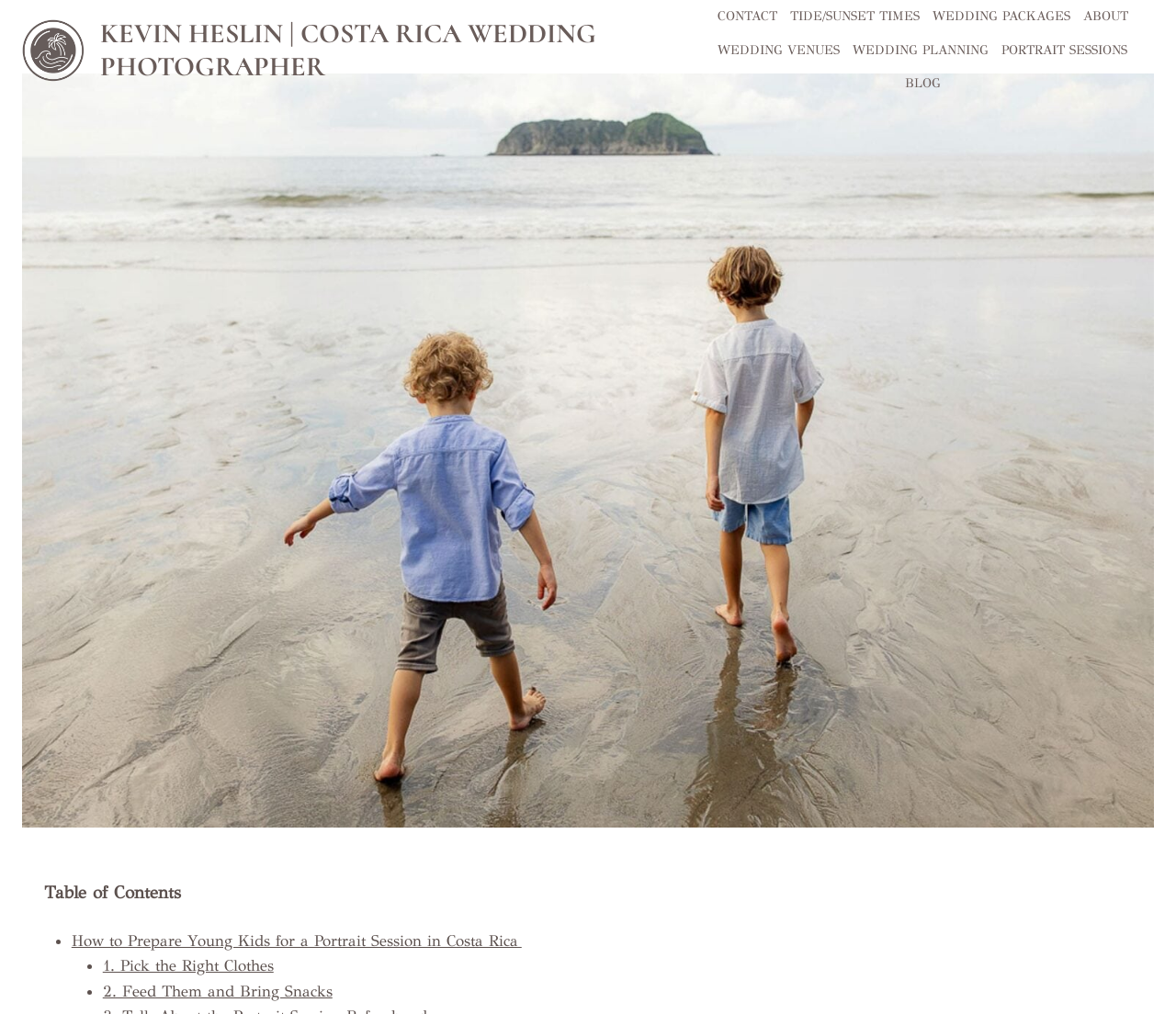Summarize the webpage in an elaborate manner.

This webpage is about preparing young kids for a portrait session in Costa Rica. At the top left corner, there is a logo of Kevin Heslin Photography, which is a link to the photographer's website. Next to the logo, there is a navigation menu with several links, including "CONTACT", "TIDE/SUNSET TIMES", "WEDDING PACKAGES", "ABOUT", "WEDDING VENUES", "WEDDING PLANNING", "PORTRAIT SESSIONS", and "BLOG".

Below the navigation menu, there is a large image of kids walking in the water, which takes up most of the page. On top of the image, there are several links related to preparing kids for a portrait session, including the title "How to Prepare Young Kids for a Portrait Session in Costa Rica" and two subheadings "1. Pick the Right Clothes" and "2. Feed Them and Bring Snacks". These links are arranged in a vertical list, with bullet points preceding each link.